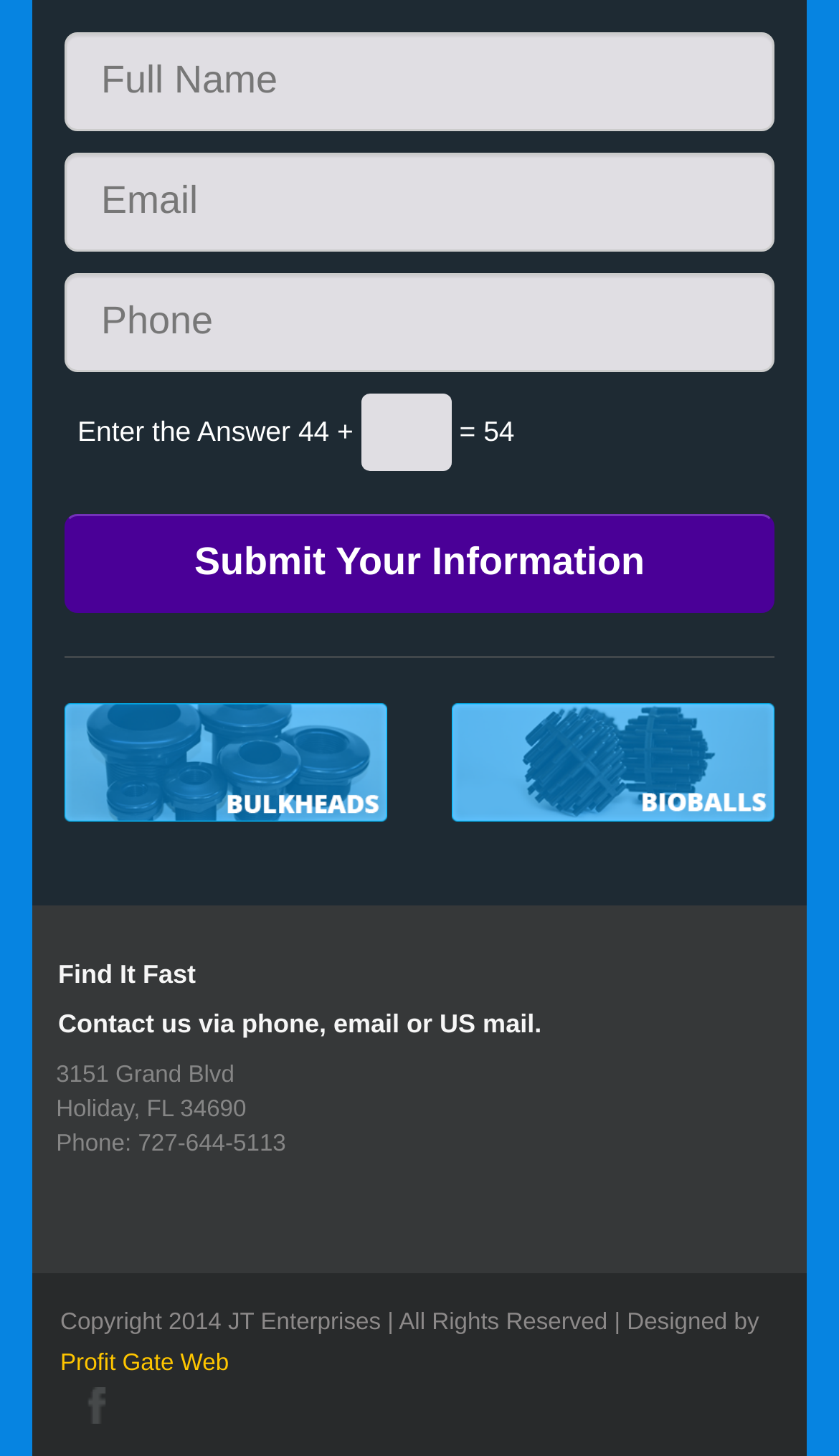What is the address of JT Enterprises?
Answer the question using a single word or phrase, according to the image.

3151 Grand Blvd, Holiday, FL 34690